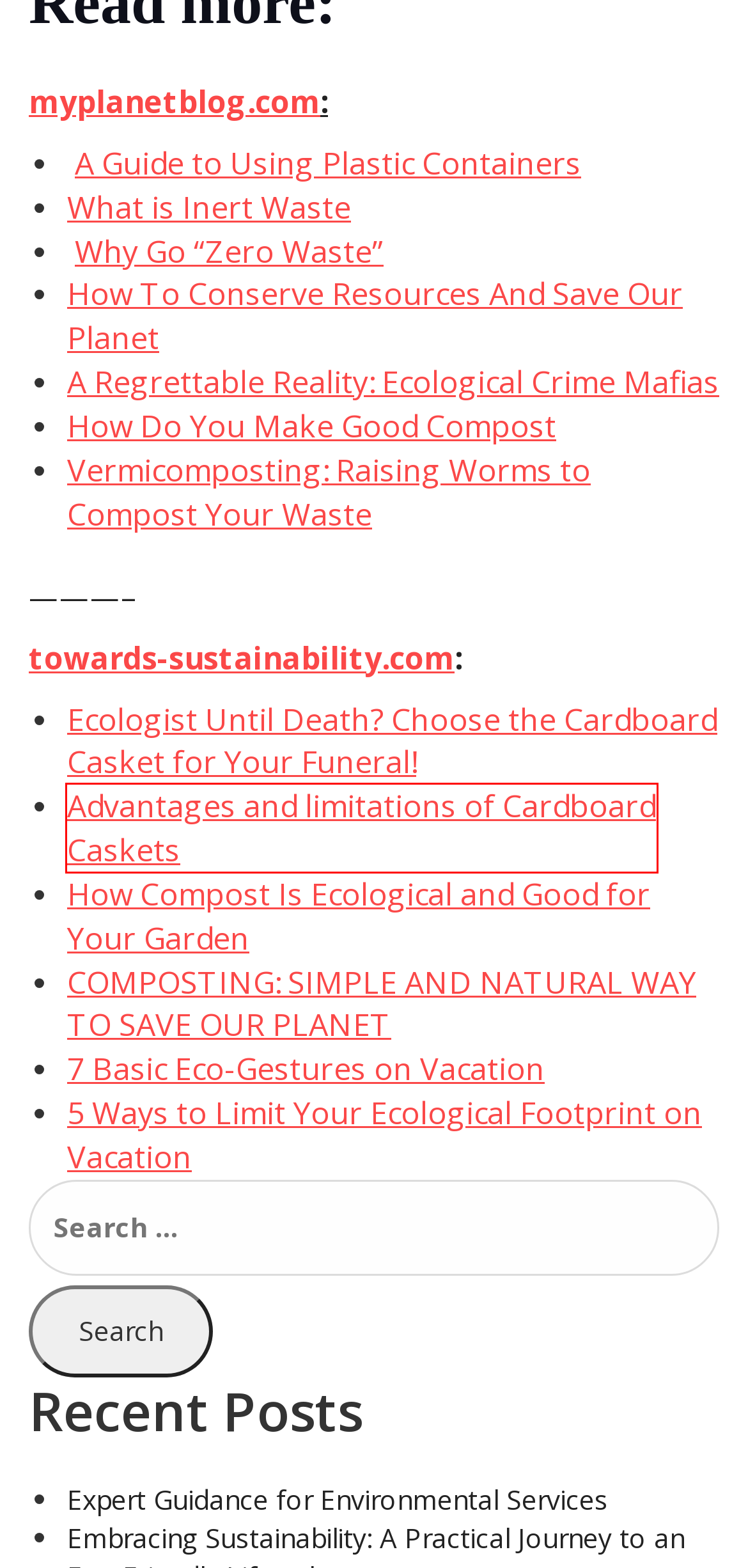With the provided webpage screenshot containing a red bounding box around a UI element, determine which description best matches the new webpage that appears after clicking the selected element. The choices are:
A. recyclable plastic – Towards sustainability
B. 5 Ways to Limit Your Ecological Footprint on Vacation – Towards sustainability
C. Towards sustainability
D. Construction – Towards sustainability
E. How Compost Benefits Your Garden and the Environment – Towards sustainability
F. Advantages and Limitations of Cardboard Caskets – Towards sustainability
G. Expert Guidance for Environmental Services – Towards sustainability
H. 7 Basic Eco-Gestures on Vacation – Towards sustainability

F